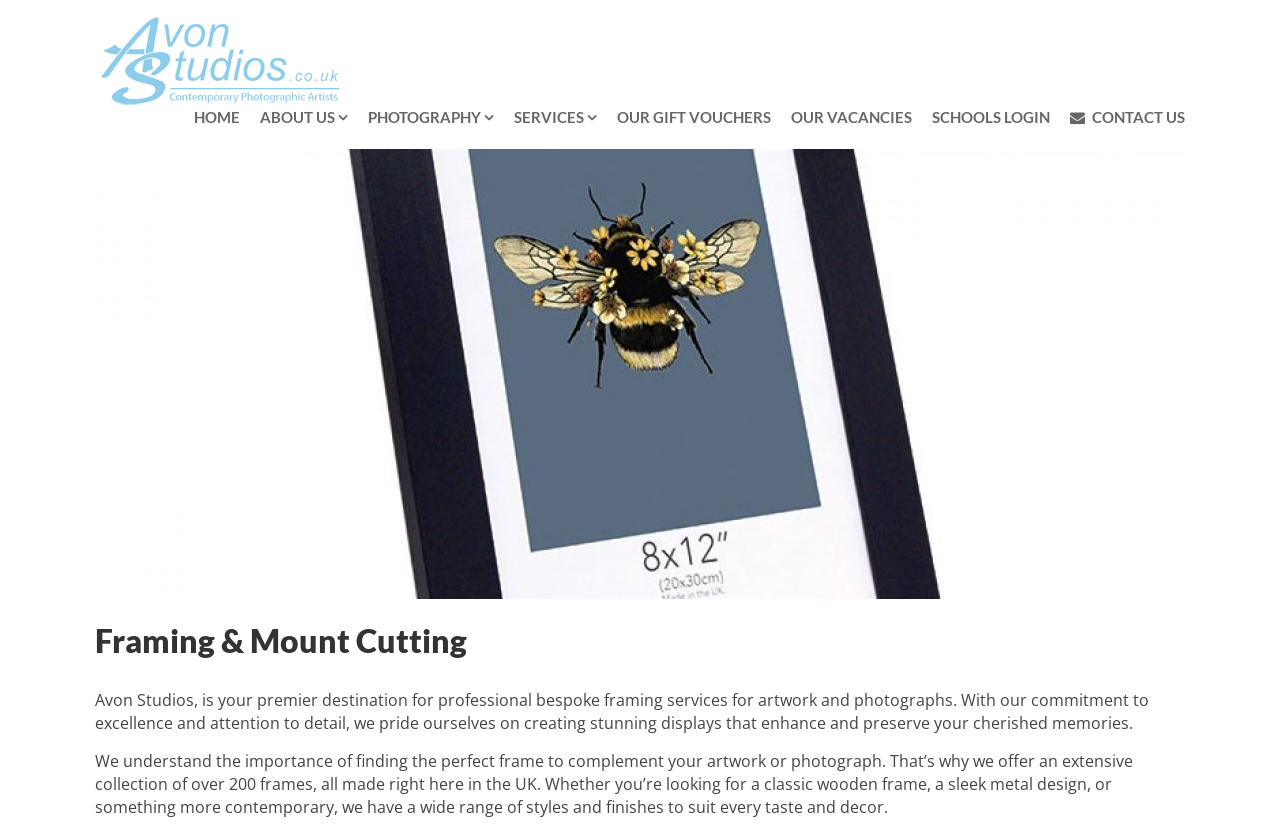Analyze the image and give a detailed response to the question:
What is the name of the studio?

The name of the studio can be found in the top-left corner of the webpage, where it is written as 'Avon Studios Photography' in a heading element.